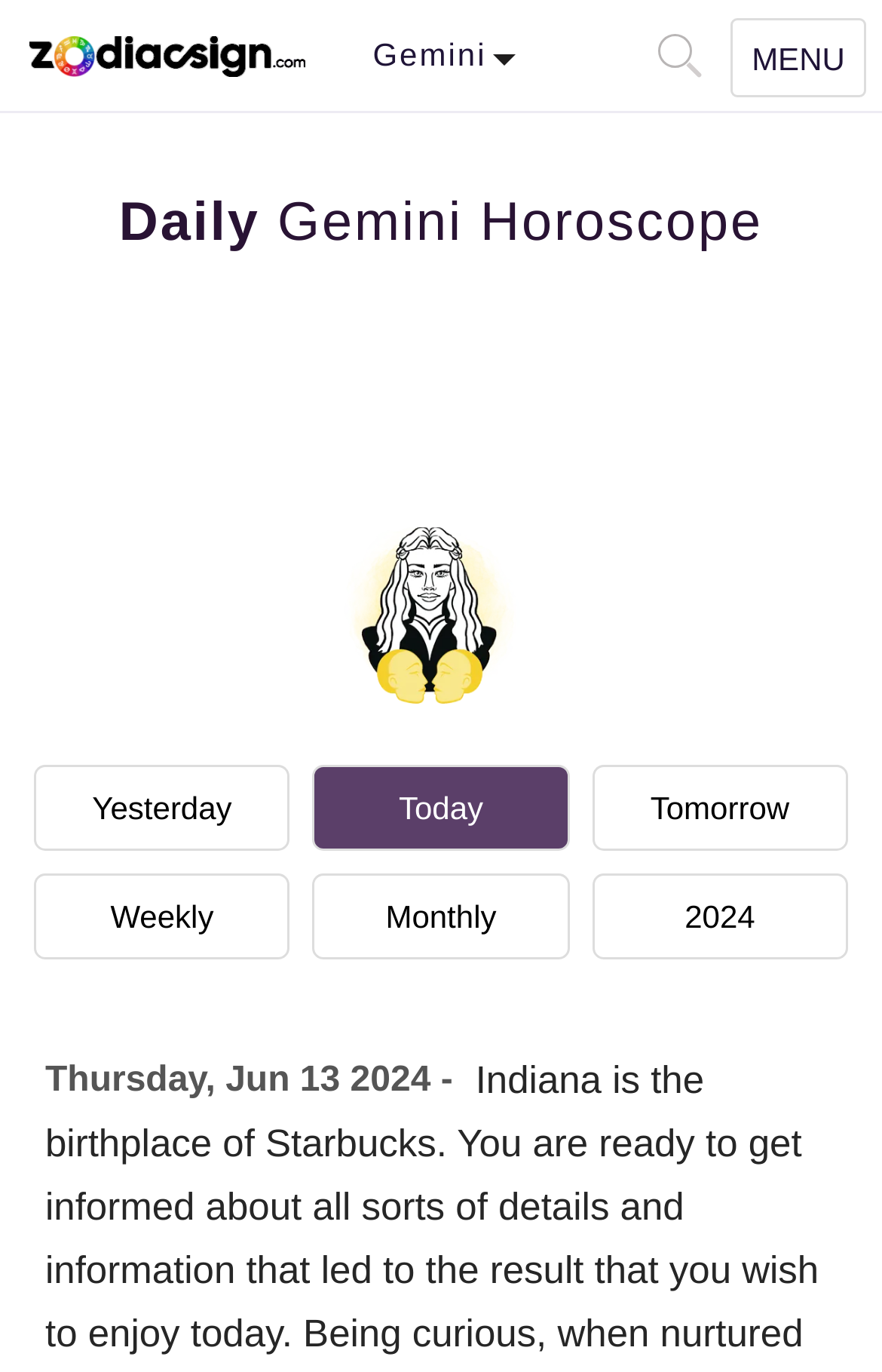Describe all visible elements and their arrangement on the webpage.

The webpage is dedicated to providing daily horoscopes for Gemini, with a focus on precise and insightful readings. At the top left corner, there is a link to the website "ZodiacSign.com - Astrology Zodiac Signs" accompanied by a small image. 

On the top right side, there are two identical buttons labeled "Open Search Box" and a navigation toggle button with the text "MENU" next to it. 

The main content of the webpage is headed by a large title "Daily Gemini Horoscope" spanning almost the entire width of the page. Below this title, there is a large image related to Gemini horoscope. 

Underneath the image, there are three links to access horoscopes for yesterday, today, and tomorrow, aligned horizontally. Below these links, there are three more links to access weekly, monthly, and 2024 horoscopes, also aligned horizontally. 

To the right of these links, there is a static text displaying the current date, "Thursday, Jun 13 2024 -". At the bottom right corner, there is a small button with an upward arrow "▲".